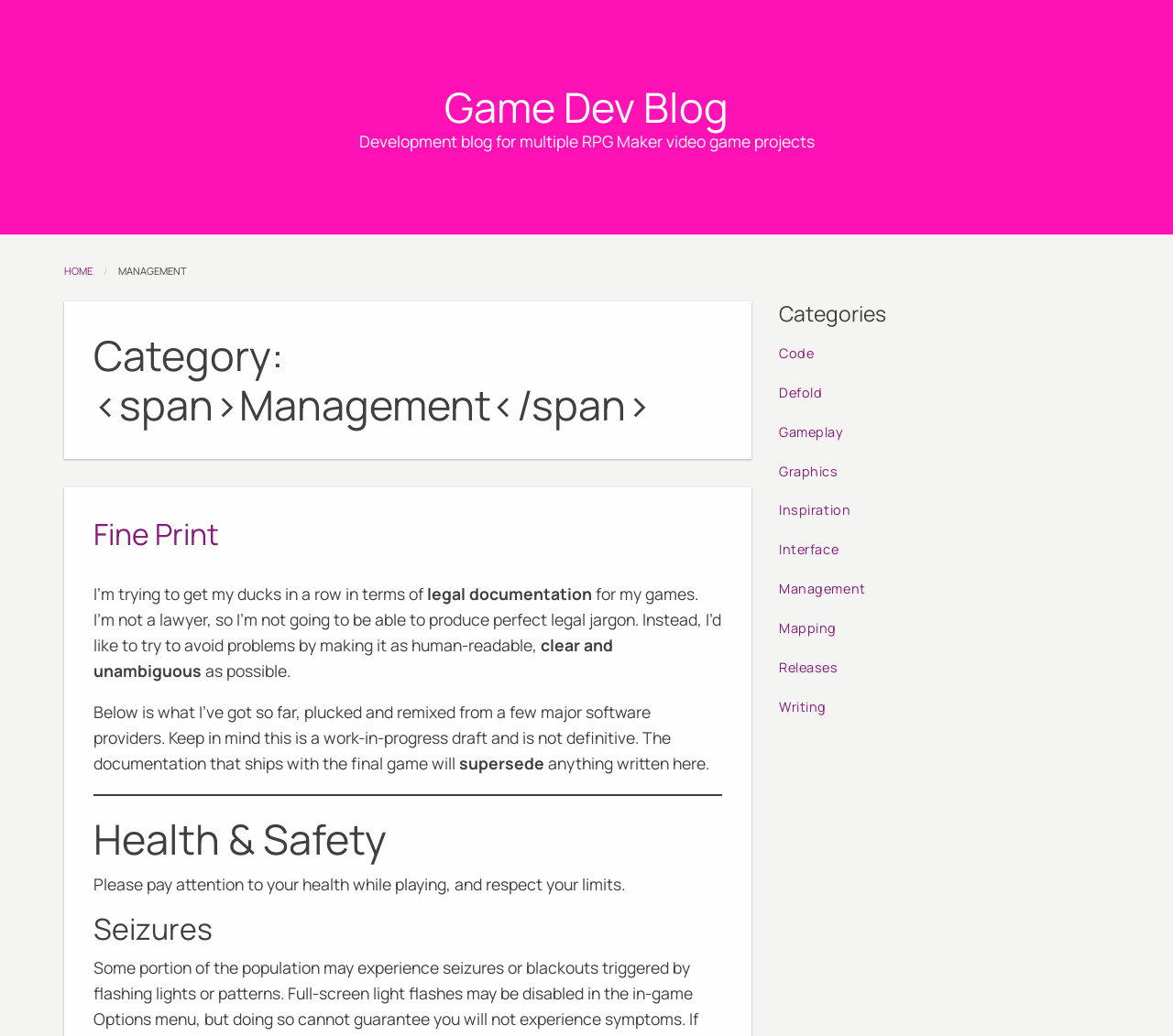What is the warning related to in the 'Seizures' section?
Refer to the image and respond with a one-word or short-phrase answer.

Health while playing